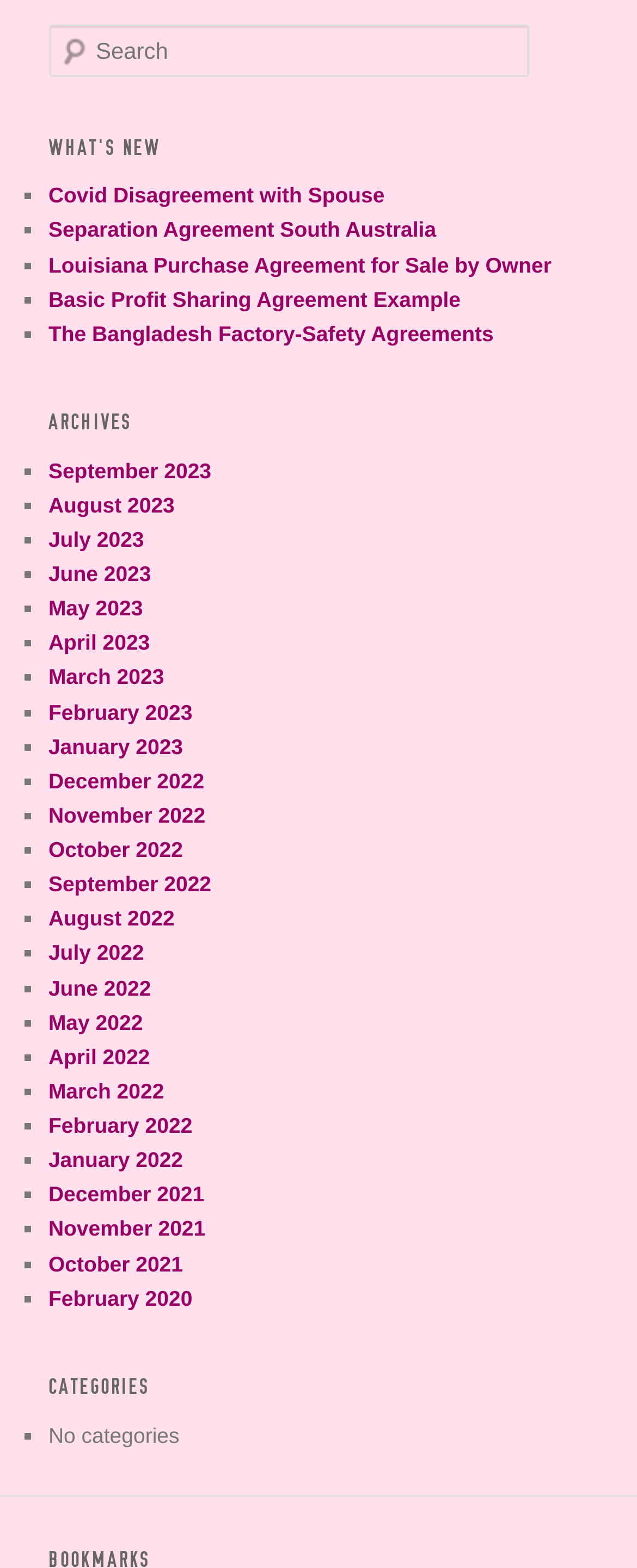What is the purpose of the search box?
Please provide a single word or phrase as your answer based on the image.

Search